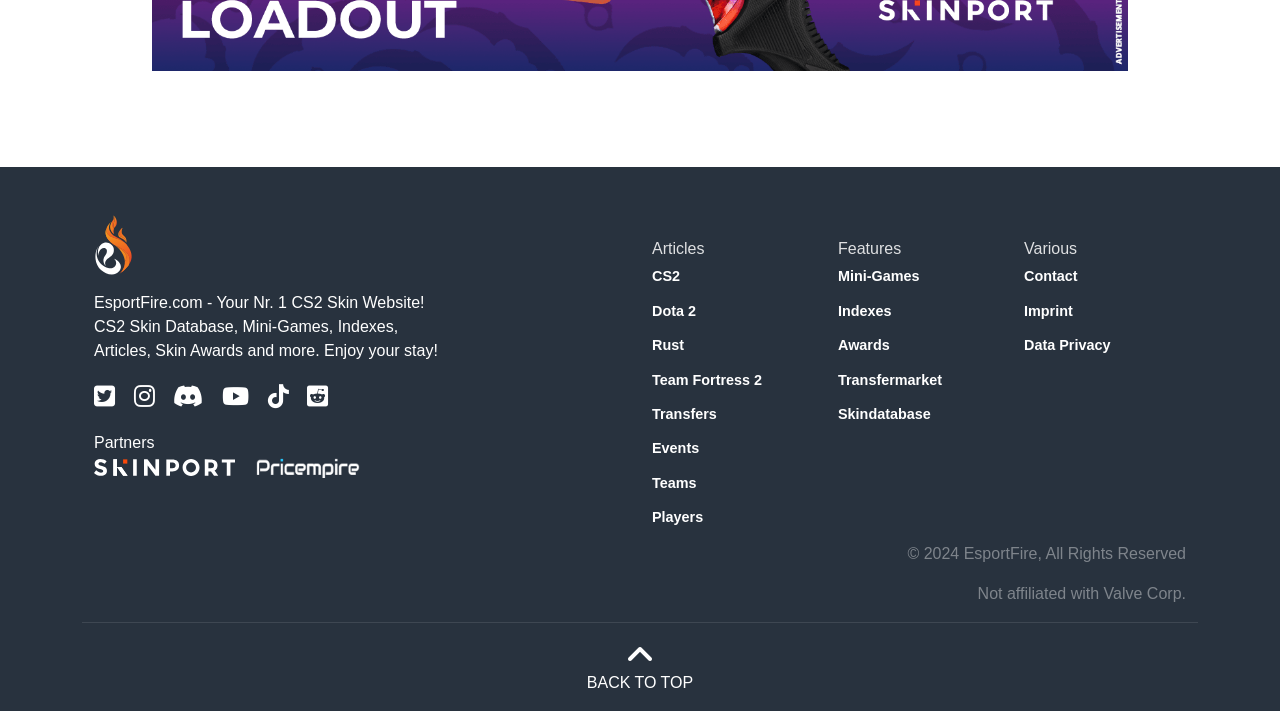Could you locate the bounding box coordinates for the section that should be clicked to accomplish this task: "Visit the Mini-Games page".

[0.655, 0.375, 0.781, 0.405]